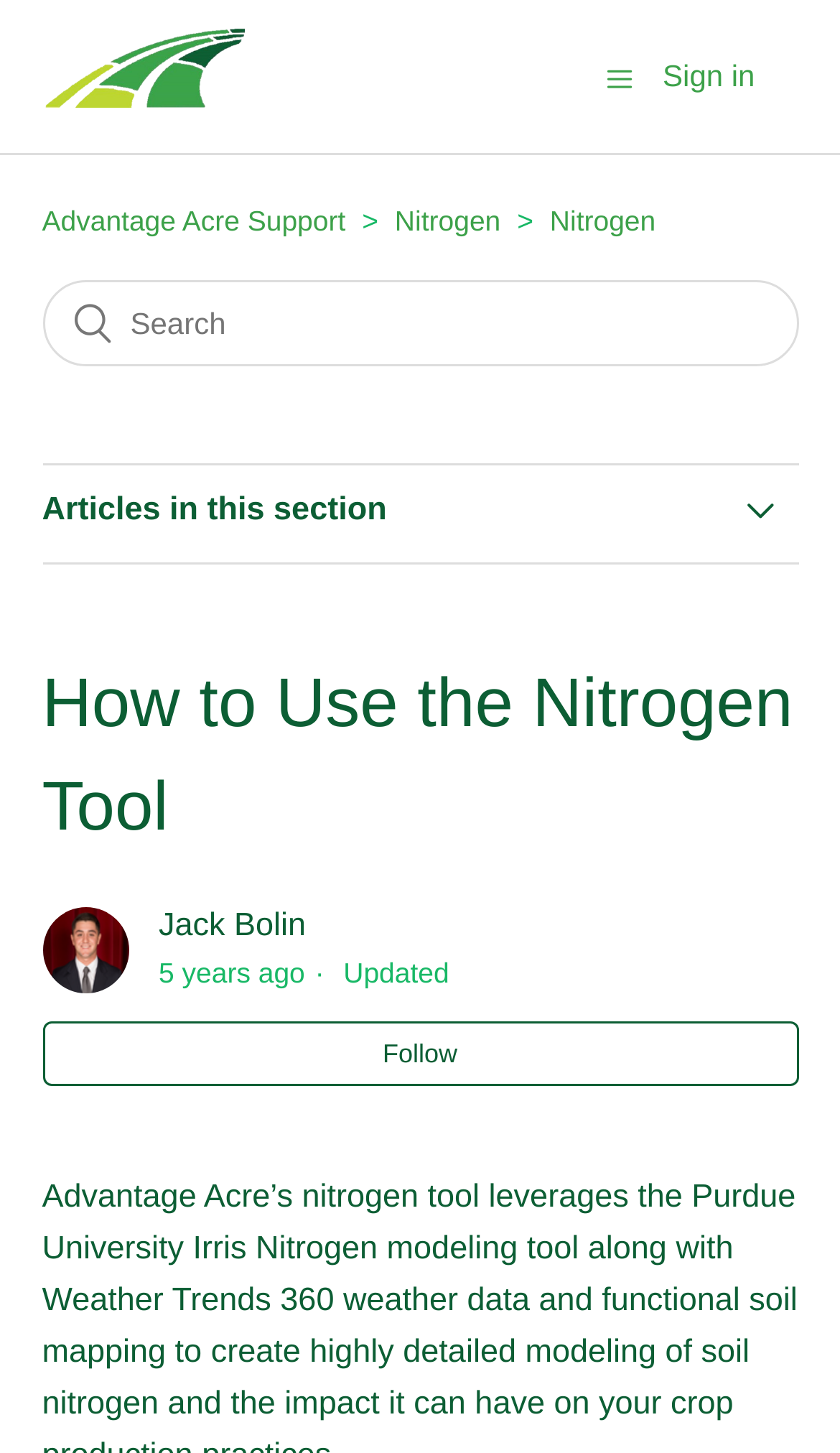Who wrote the article 'How to Use the Nitrogen Tool'?
Using the image as a reference, answer the question in detail.

I found the answer by looking at the article content, where there is a static text element with the name 'Jack Bolin'. This suggests that Jack Bolin is the author of the article.